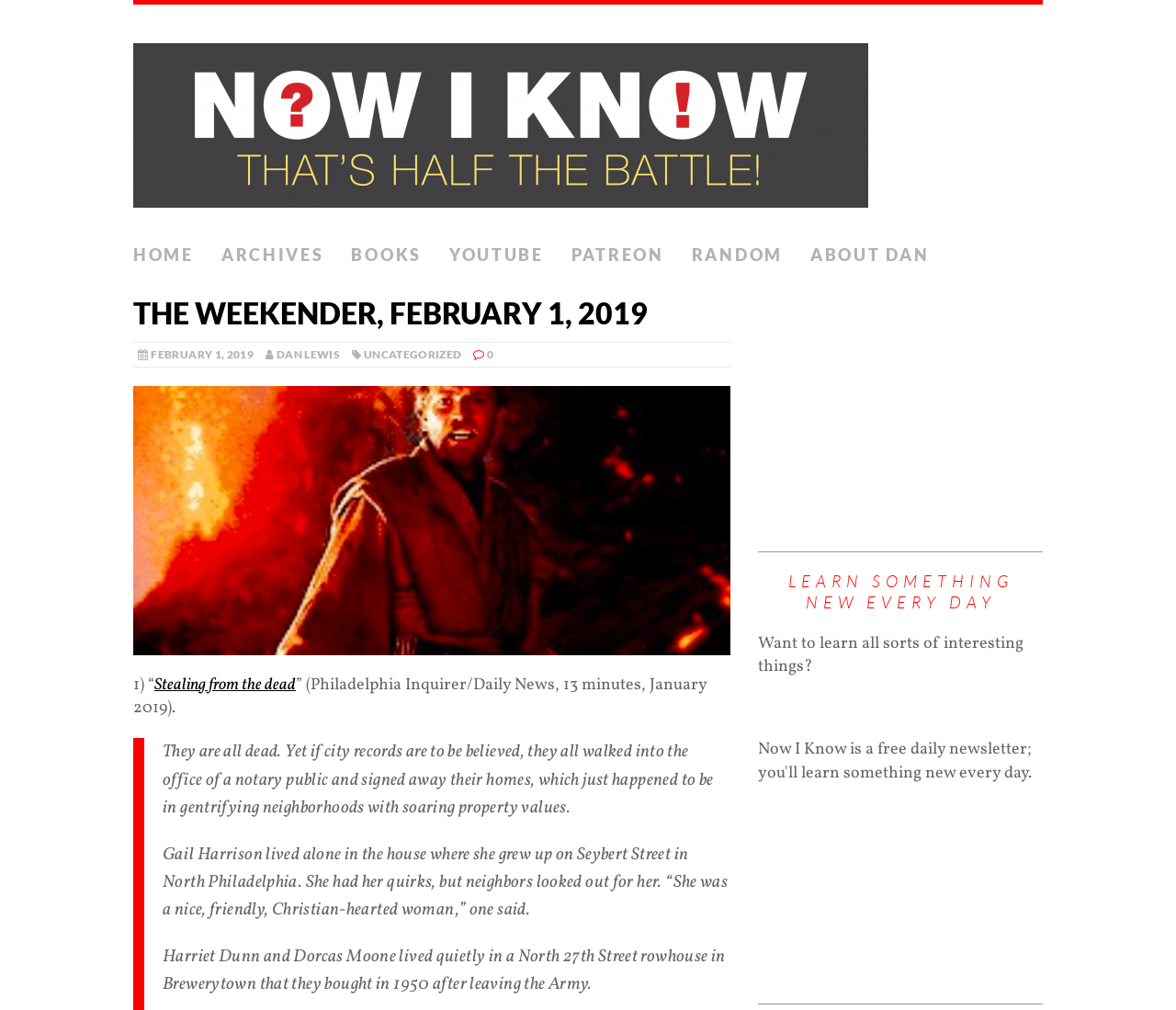Please find the bounding box coordinates of the element's region to be clicked to carry out this instruction: "Learn something new every day".

[0.645, 0.546, 0.887, 0.626]